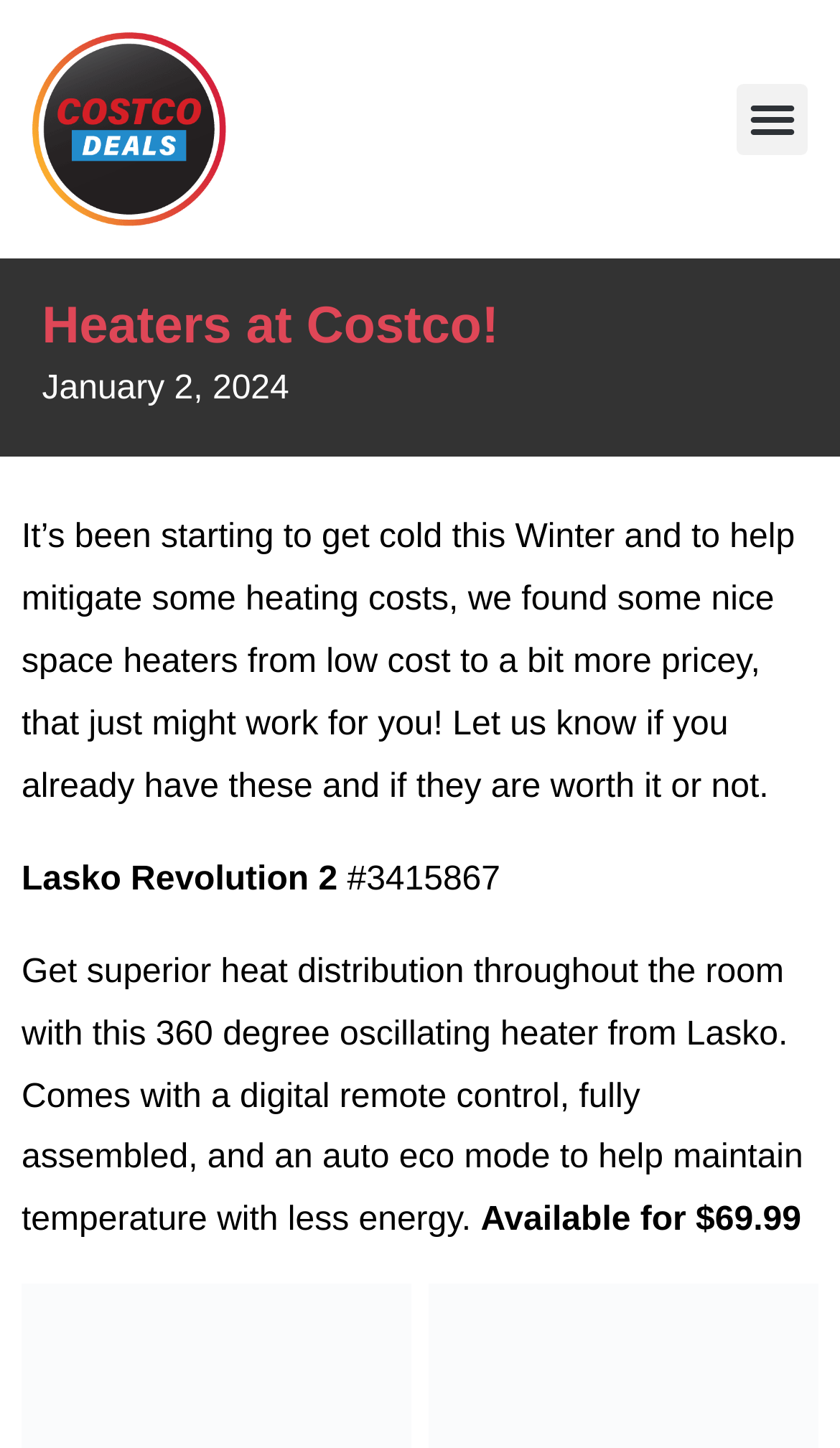How many space heaters are listed?
Can you provide a detailed and comprehensive answer to the question?

I counted the number of space heaters listed on the webpage, and I found one, which is the Lasko Revolution 2.